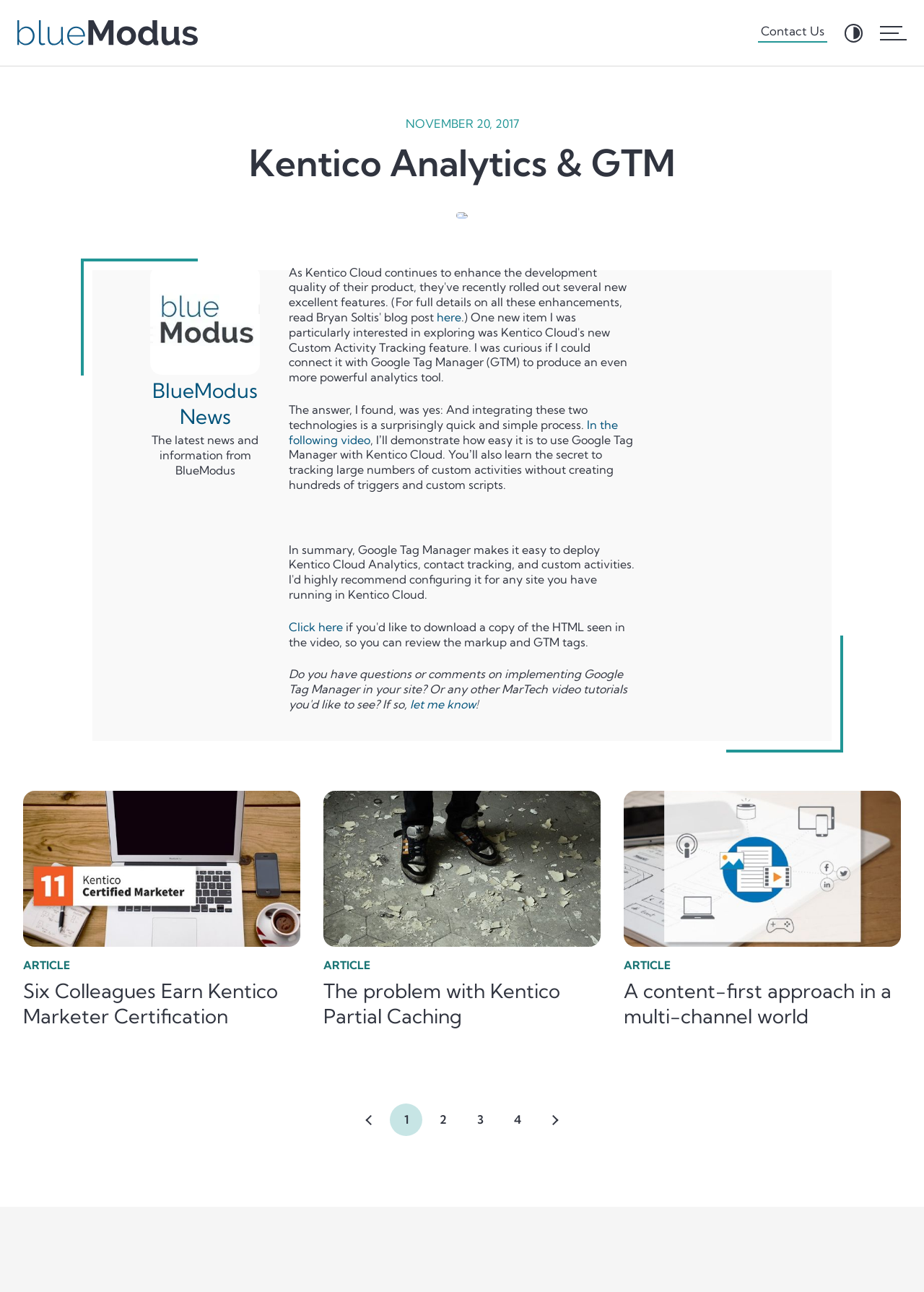Look at the image and write a detailed answer to the question: 
How many articles are listed?

I counted the number of article links on the webpage, starting from 'Six Colleagues Earn Kentico Marketer Certification' to 'Alzheimer’s Association Named Kentico Site of the Year Finalist', and found a total of 9 articles.